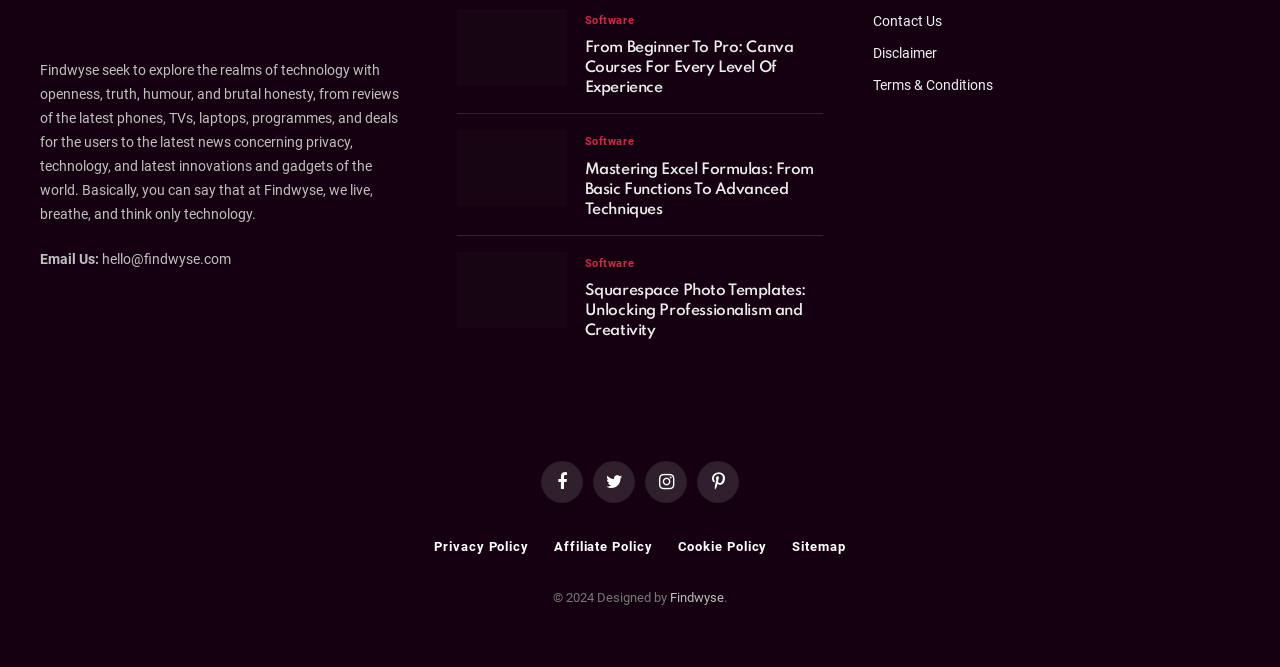Please locate the bounding box coordinates for the element that should be clicked to achieve the following instruction: "Follow Findwyse on Facebook". Ensure the coordinates are given as four float numbers between 0 and 1, i.e., [left, top, right, bottom].

[0.423, 0.692, 0.455, 0.755]